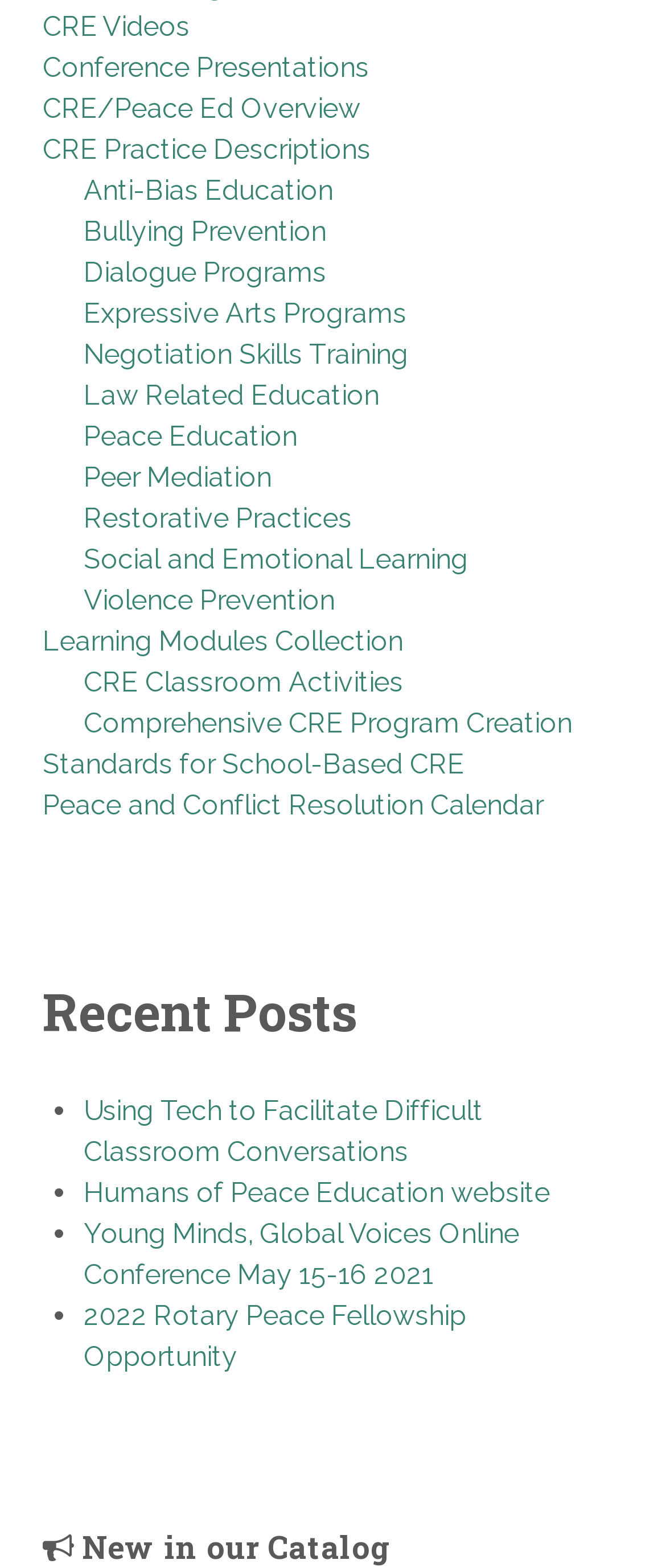Pinpoint the bounding box coordinates of the clickable area needed to execute the instruction: "Learn about Comprehensive CRE Program Creation". The coordinates should be specified as four float numbers between 0 and 1, i.e., [left, top, right, bottom].

[0.126, 0.45, 0.859, 0.471]